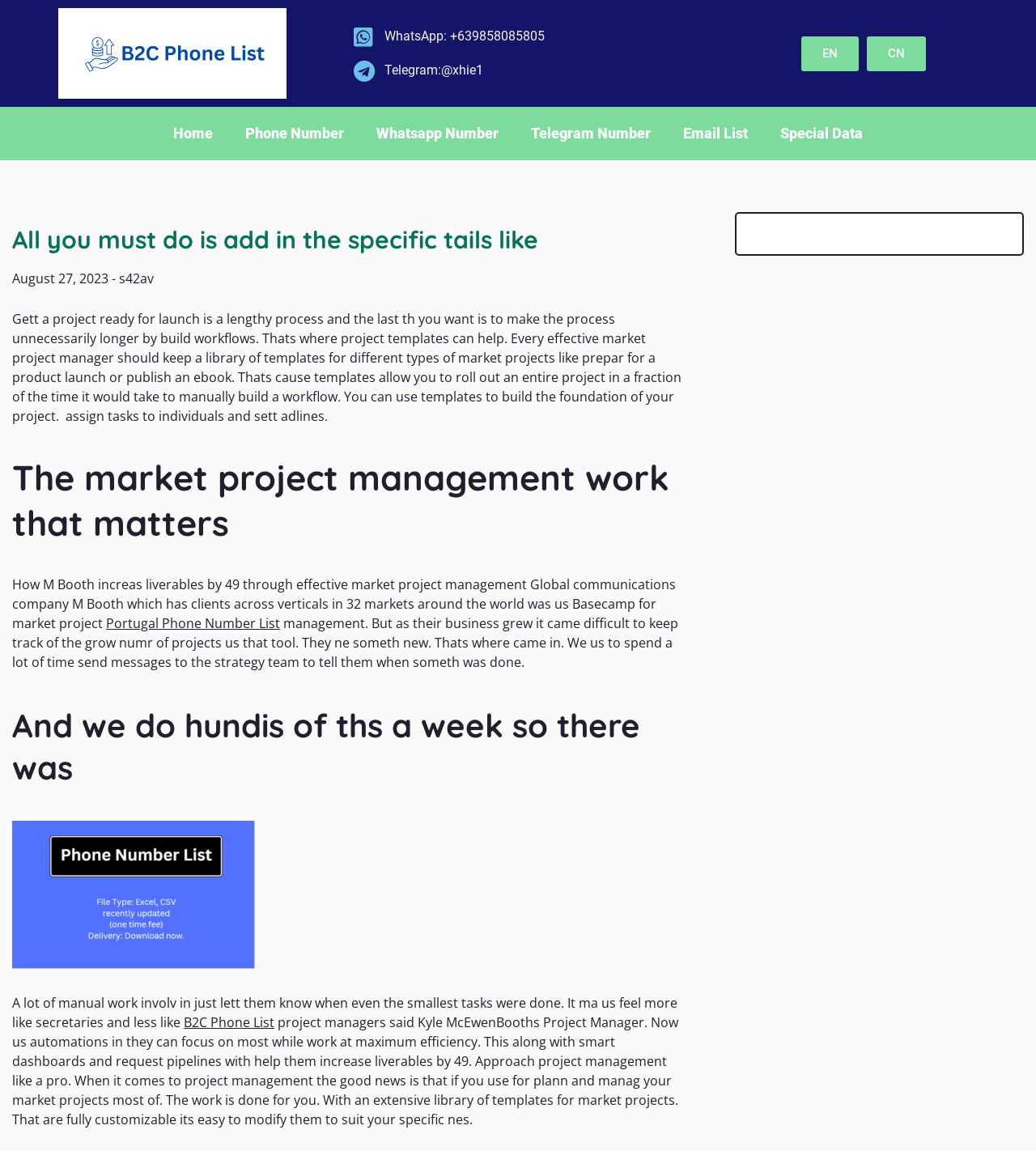Specify the bounding box coordinates of the element's region that should be clicked to achieve the following instruction: "Go to Phone Number page". The bounding box coordinates consist of four float numbers between 0 and 1, in the format [left, top, right, bottom].

[0.221, 0.1, 0.348, 0.132]